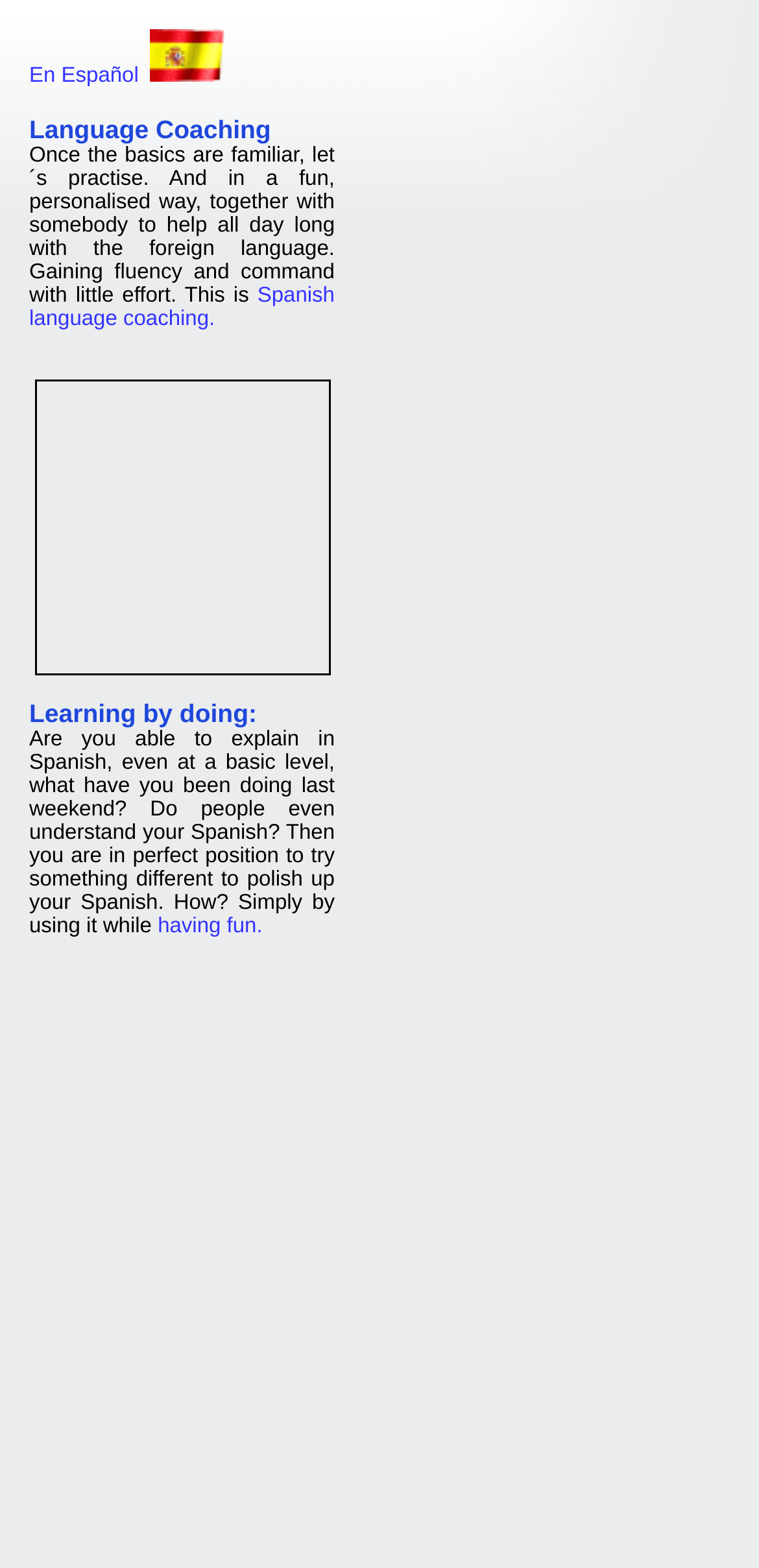What is the approach to learning Spanish?
Please provide a detailed and comprehensive answer to the question.

The webpage emphasizes the importance of practising Spanish in a fun and personalized way, suggesting that the approach to learning Spanish is through hands-on experience and active participation, rather than just theoretical knowledge.